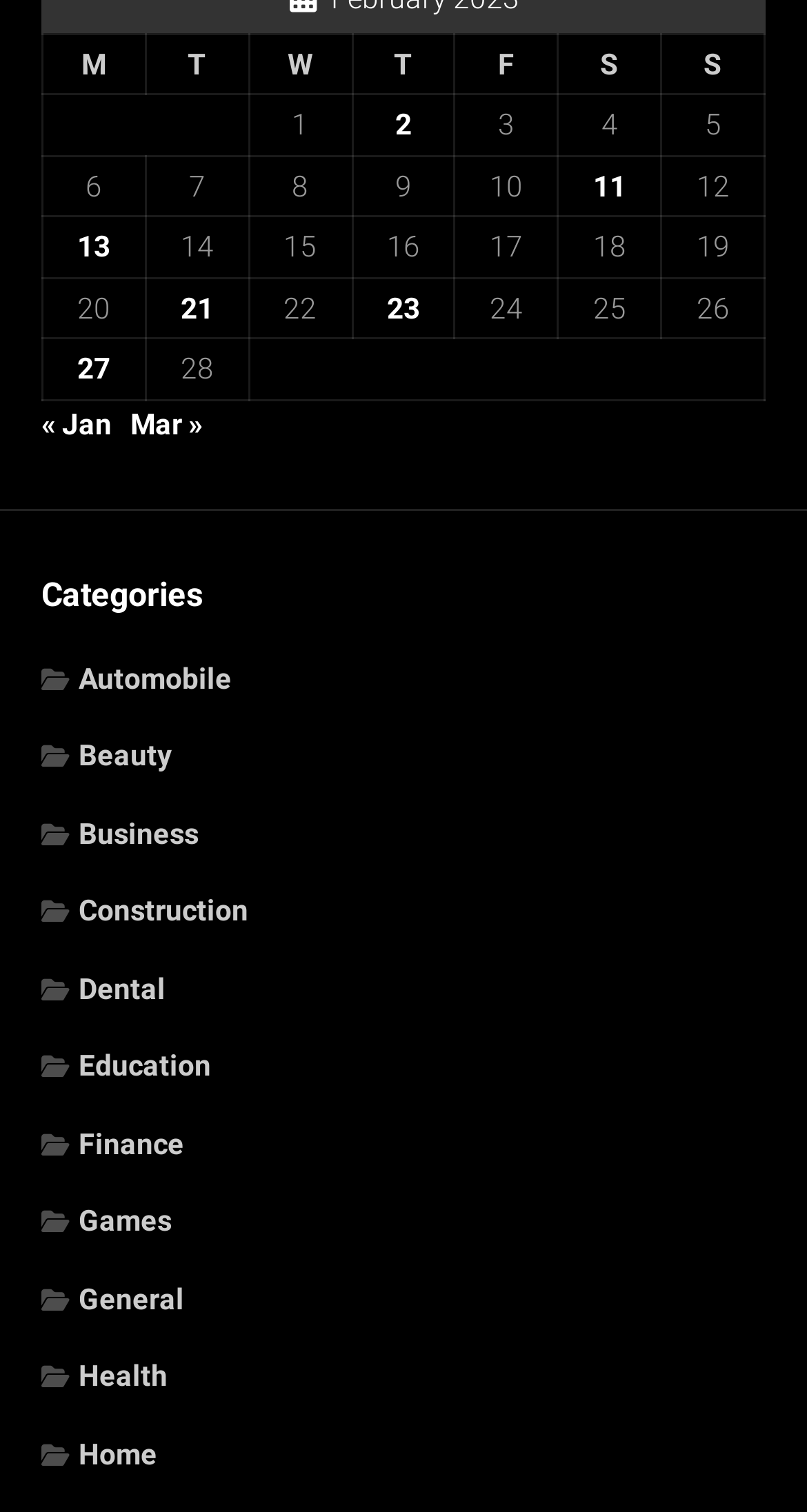Given the description of the UI element: "Finance", predict the bounding box coordinates in the form of [left, top, right, bottom], with each value being a float between 0 and 1.

[0.051, 0.745, 0.228, 0.767]